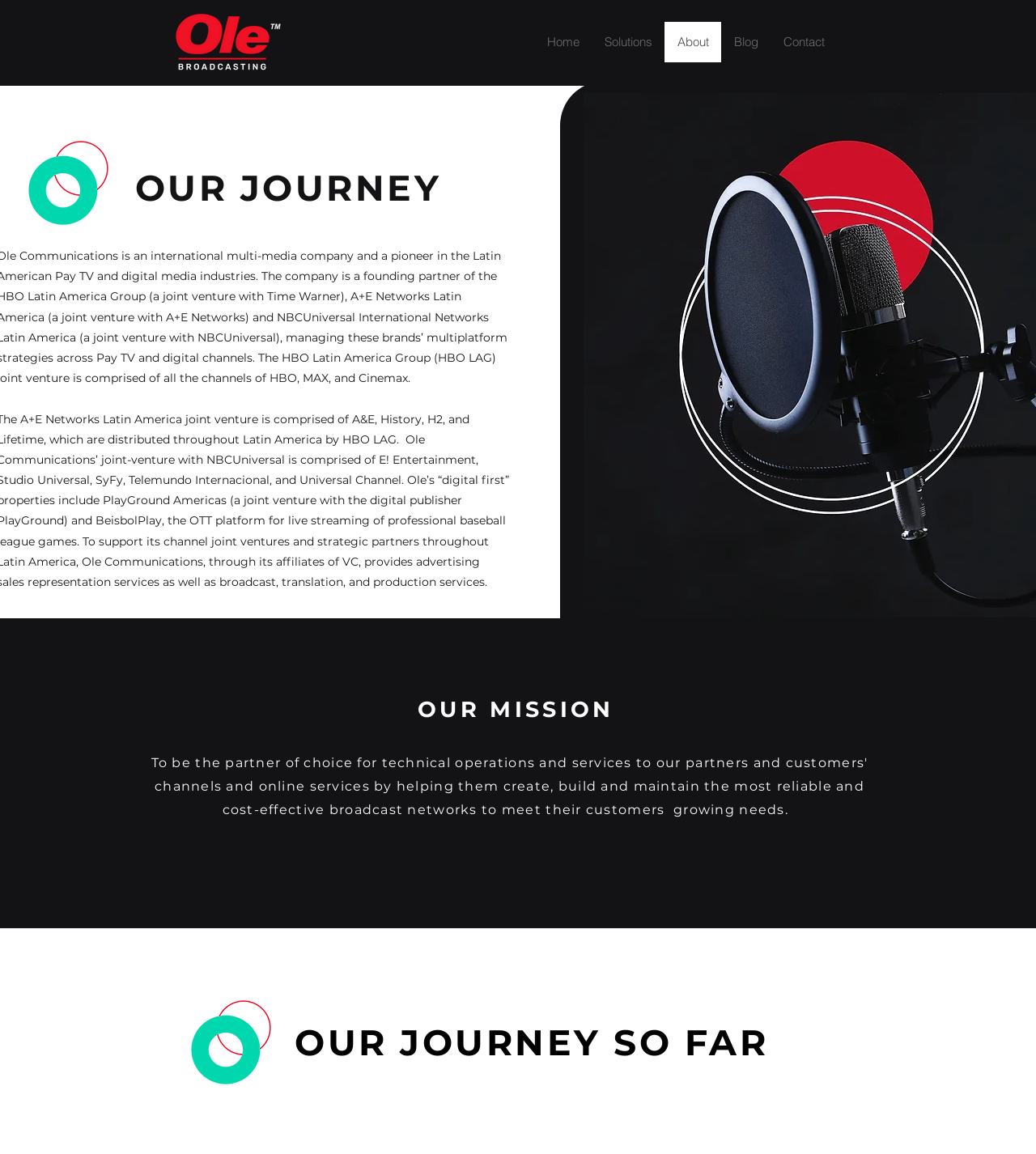Find the bounding box coordinates for the UI element whose description is: "Tickets". The coordinates should be four float numbers between 0 and 1, in the format [left, top, right, bottom].

None